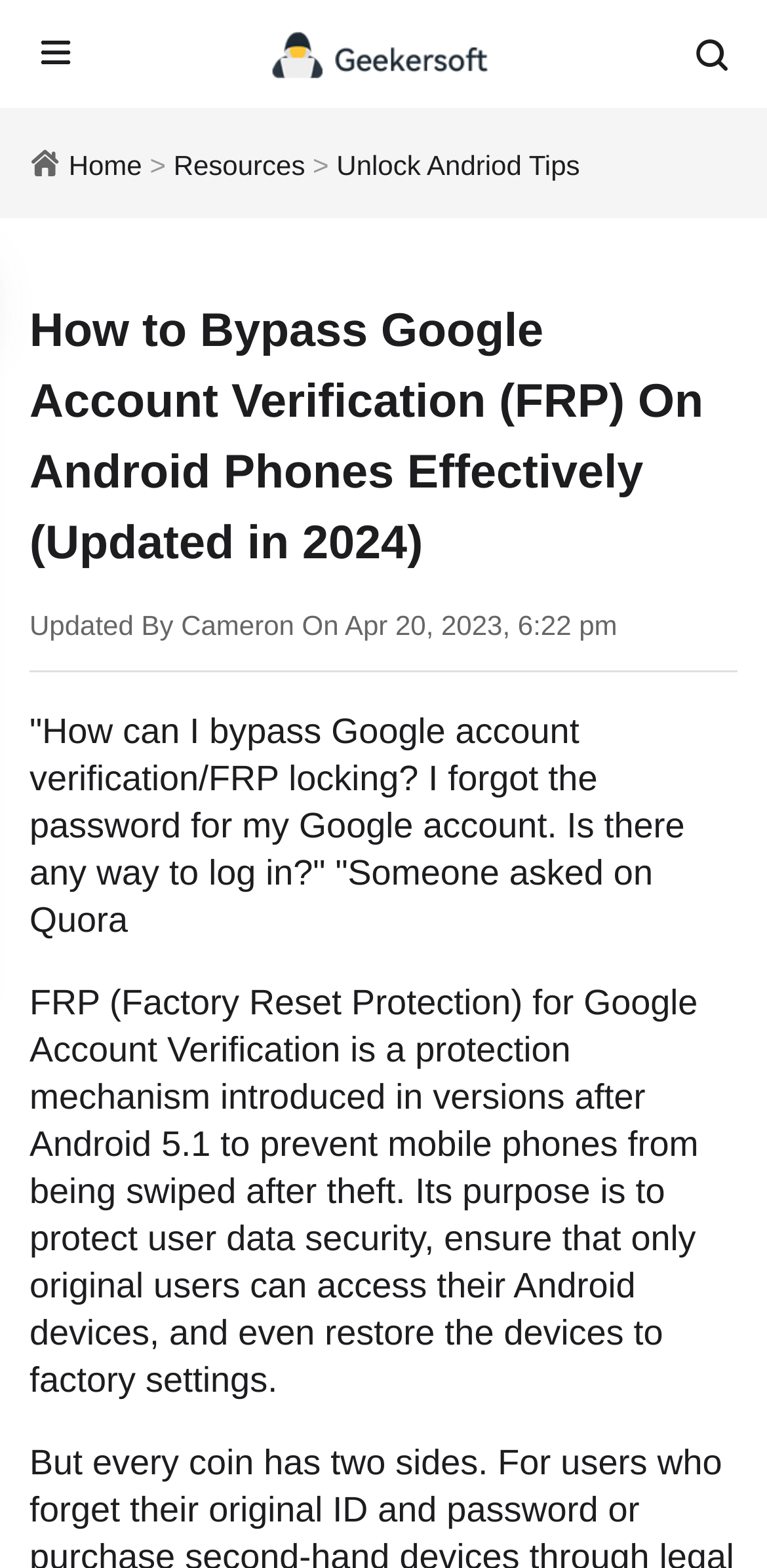What is the topic of the webpage?
Based on the visual details in the image, please answer the question thoroughly.

The webpage is about bypassing Google Account Verification, also known as FRP locking, on Android phones, as indicated by the heading 'How to Bypass Google Account Verification (FRP) On Android Phones Effectively (Updated in 2024)'.